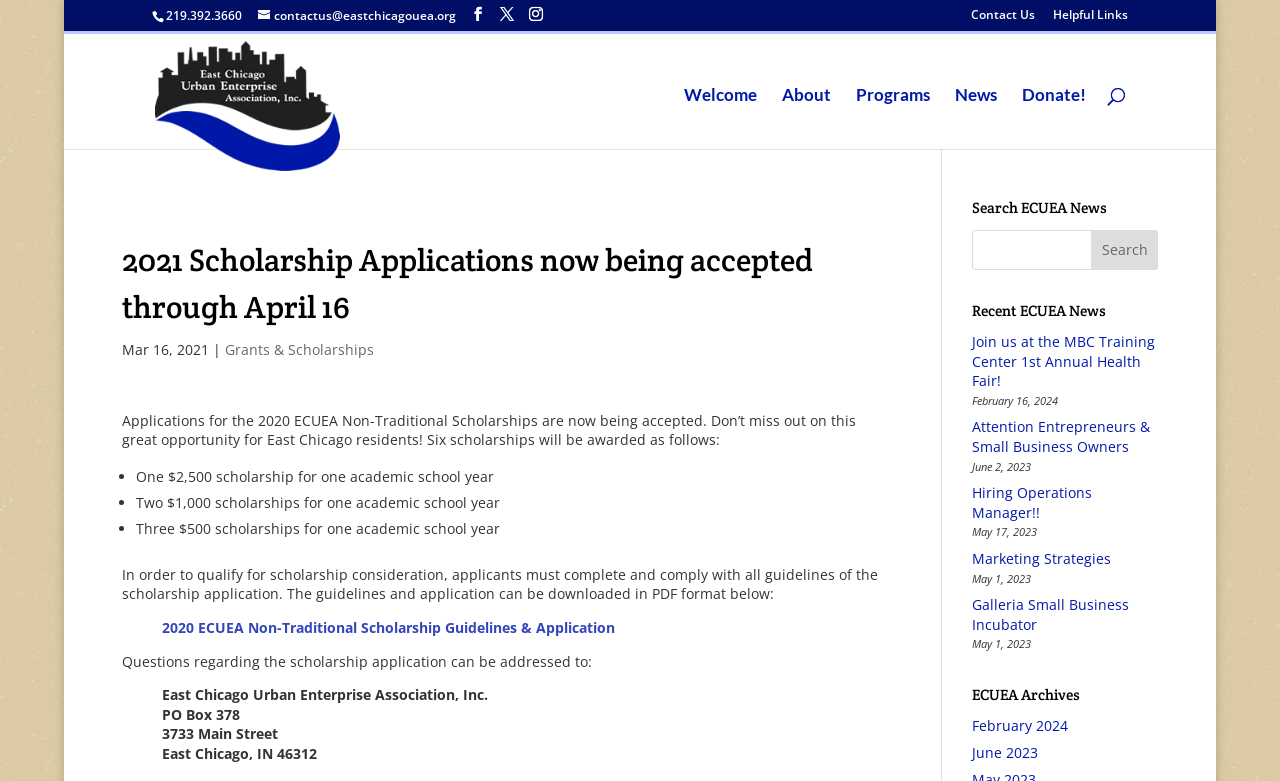Give a complete and precise description of the webpage's appearance.

This webpage is about the East Chicago Urban Enterprise Association, Inc. and its scholarship applications. At the top left corner, there is a phone number "219.392.3660" and an email address "contactus@eastchicagouea.org" with three social media links next to it. On the top right corner, there are links to "Contact Us" and "Helpful Links".

Below the top section, there is a logo of the East Chicago Urban Enterprise Association, Inc. with a navigation menu consisting of links to "Welcome", "About", "Programs", "News", and "Donate!".

The main content of the webpage is about the 2021 Scholarship Applications, which are being accepted through April 16. There is a heading "2021 Scholarship Applications now being accepted through April 16" followed by a date "Mar 16, 2021". Below it, there is a link to "Grants & Scholarships" and a paragraph explaining the scholarship application process.

The webpage then lists the details of the scholarships, including one $2,500 scholarship, two $1,000 scholarships, and three $500 scholarships. There is a link to download the scholarship application guidelines and a note that questions can be addressed to the East Chicago Urban Enterprise Association, Inc. with their address and contact information provided.

On the right side of the webpage, there is a search section with a heading "Search ECUEA News" and a search bar. Below it, there is a section titled "Recent ECUEA News" with links to several news articles, including "Join us at the MBC Training Center 1st Annual Health Fair!", "Attention Entrepreneurs & Small Business Owners", and others, each with a corresponding date. Finally, there is a section titled "ECUEA Archives" with links to news archives by month.